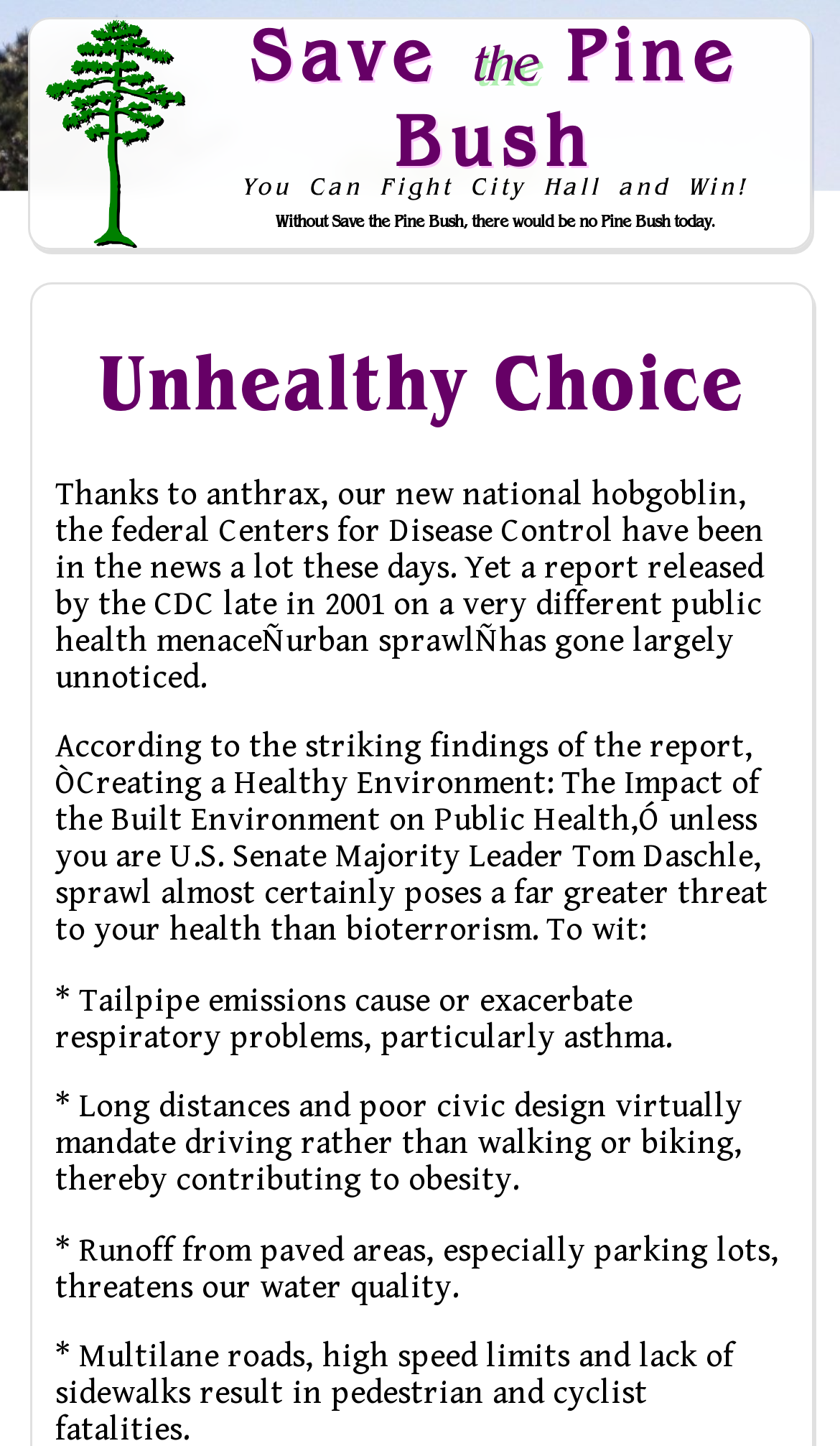Generate a thorough caption detailing the webpage content.

The webpage is about the importance of preserving the Pine Bush and the negative impacts of urban sprawl on public health. At the top, there is a heading "Save the Pine Bush" with a link to the same title. Below it, there are two more headings: "You Can Fight City Hall and Win!" and "Without Save the Pine Bush, there would be no Pine Bush today." 

On the left side, there is an article section that takes up most of the page. Within this section, there is a header area with a link "Skip to Navigation" and a heading "Unhealthy Choice" with a link to the same title. Below the header, there are four paragraphs of text. The first paragraph discusses the Centers for Disease Control and a report on urban sprawl. The following three paragraphs list the negative health effects of urban sprawl, including respiratory problems, obesity, and water pollution.